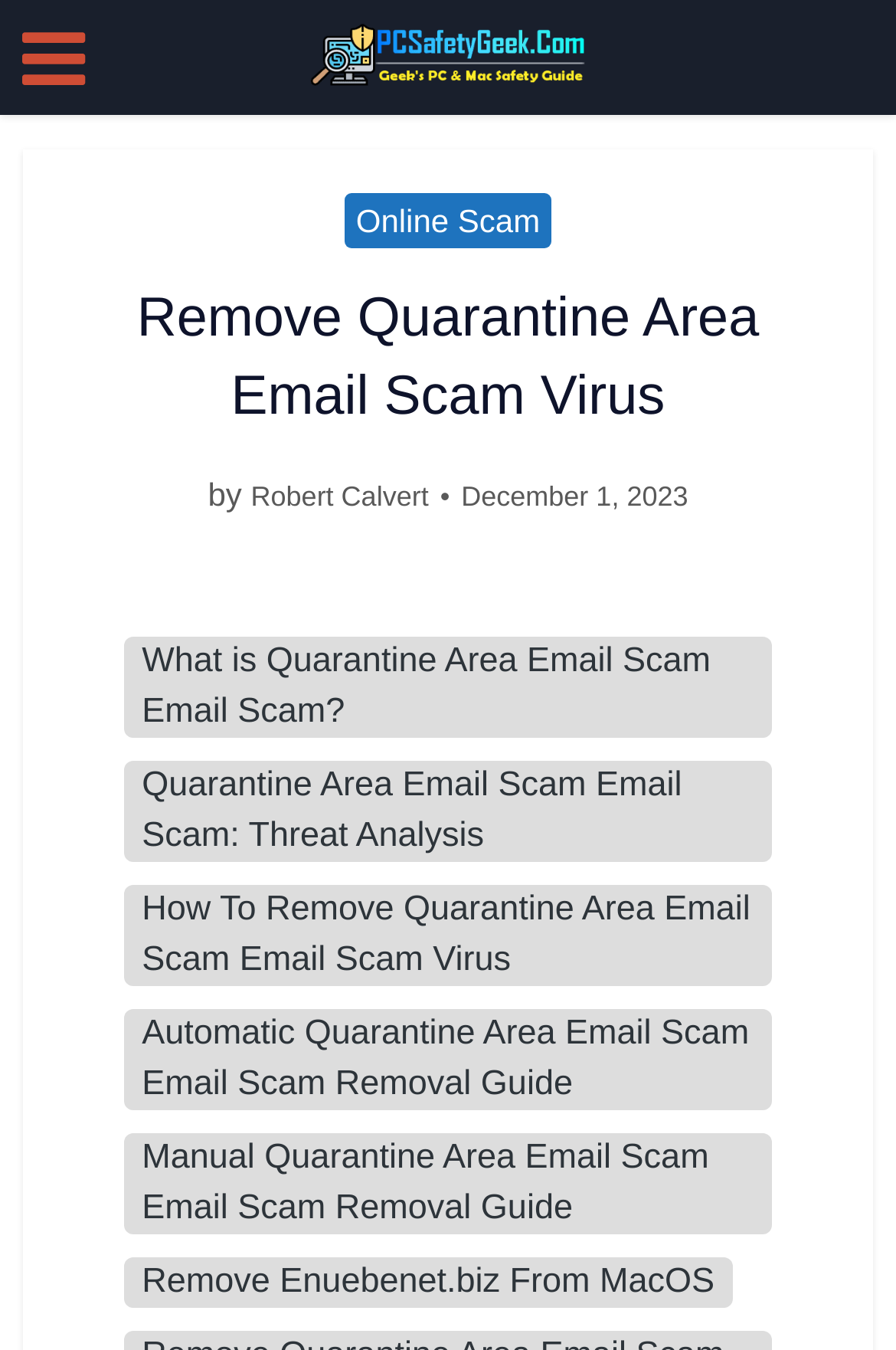Provide a one-word or short-phrase answer to the question:
How many links are there in the header section?

5